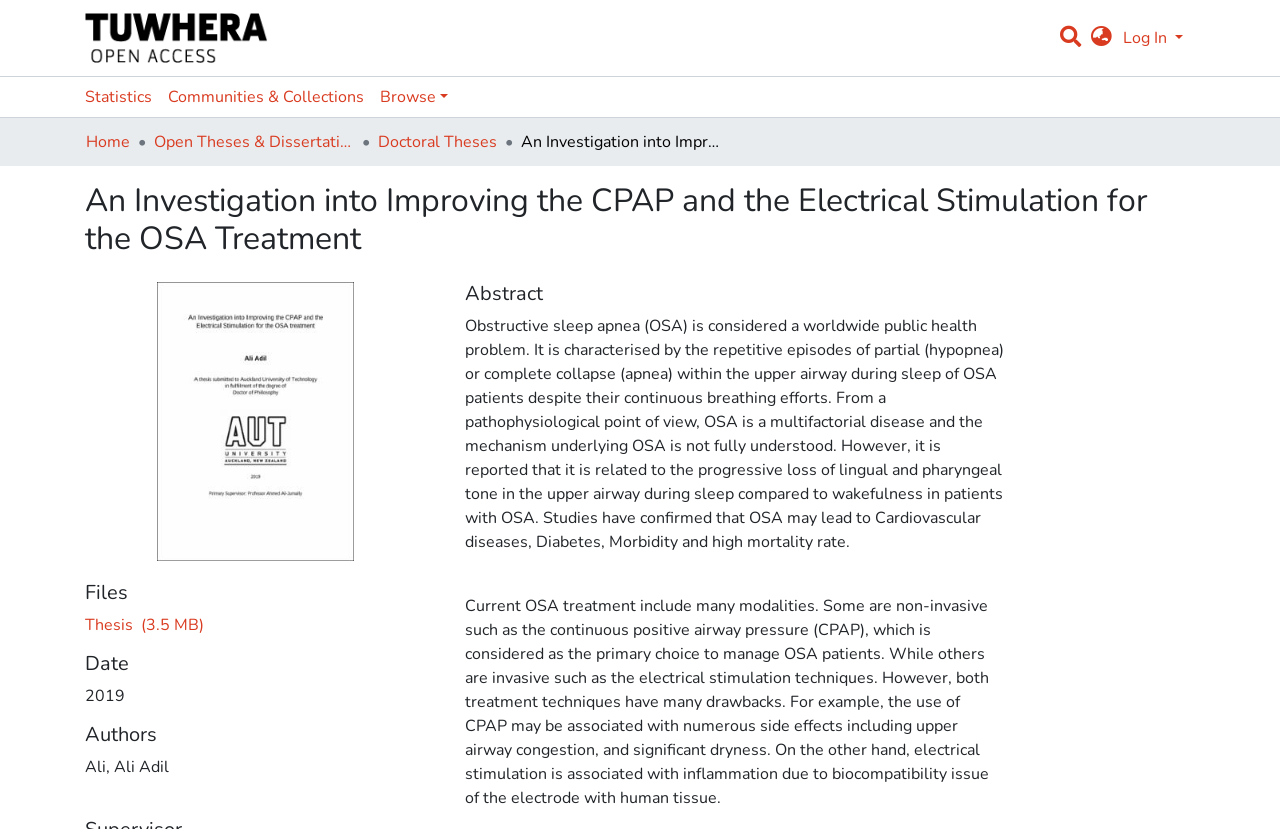What is the size of the thesis file?
Please give a well-detailed answer to the question.

I found the answer by looking at the 'Files' section in the main content area, where it lists a file named 'Thesis' with a size of 3.5 MB.